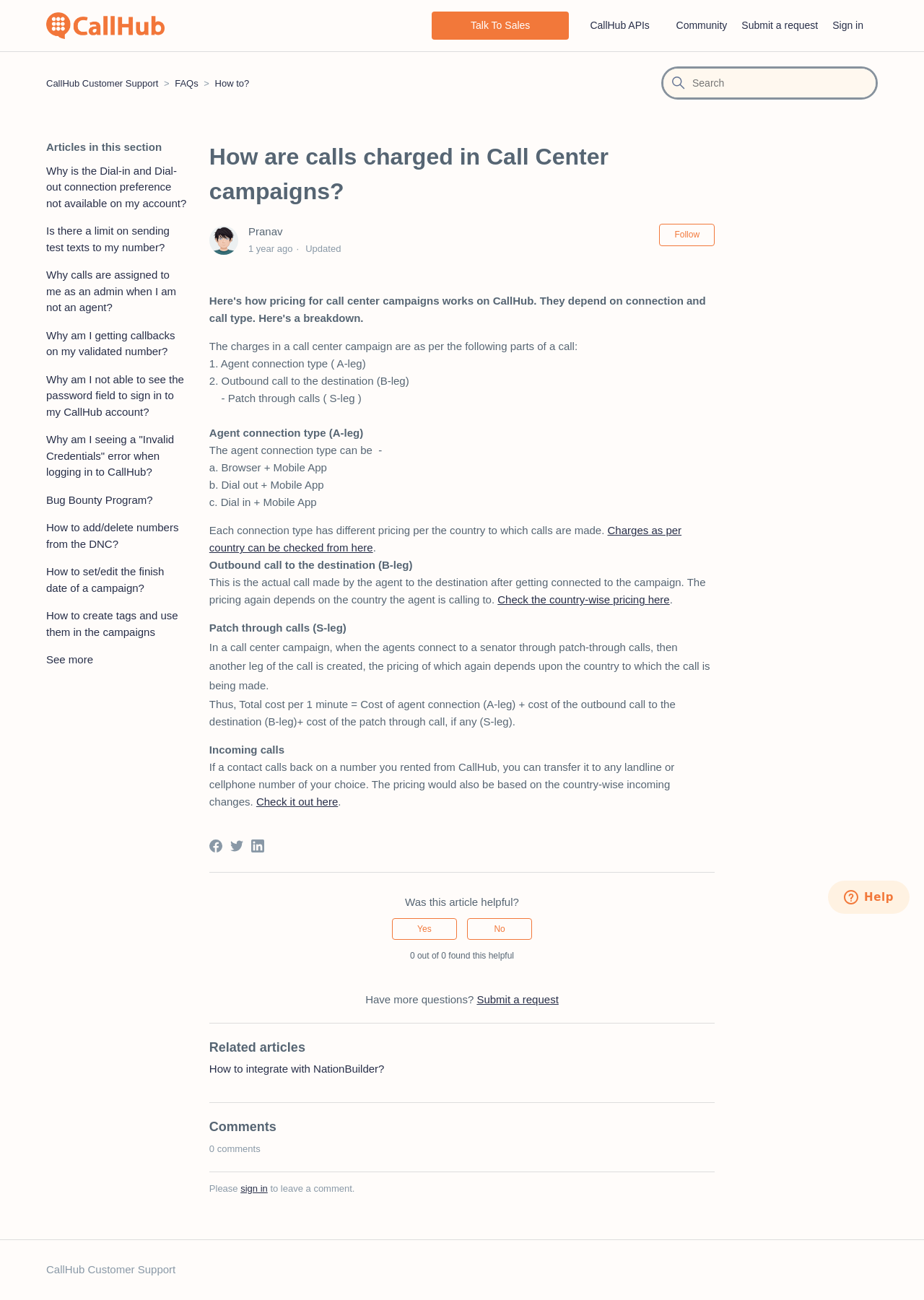Provide the bounding box coordinates in the format (top-left x, top-left y, bottom-right x, bottom-right y). All values are floating point numbers between 0 and 1. Determine the bounding box coordinate of the UI element described as: Check it out here

[0.277, 0.612, 0.366, 0.621]